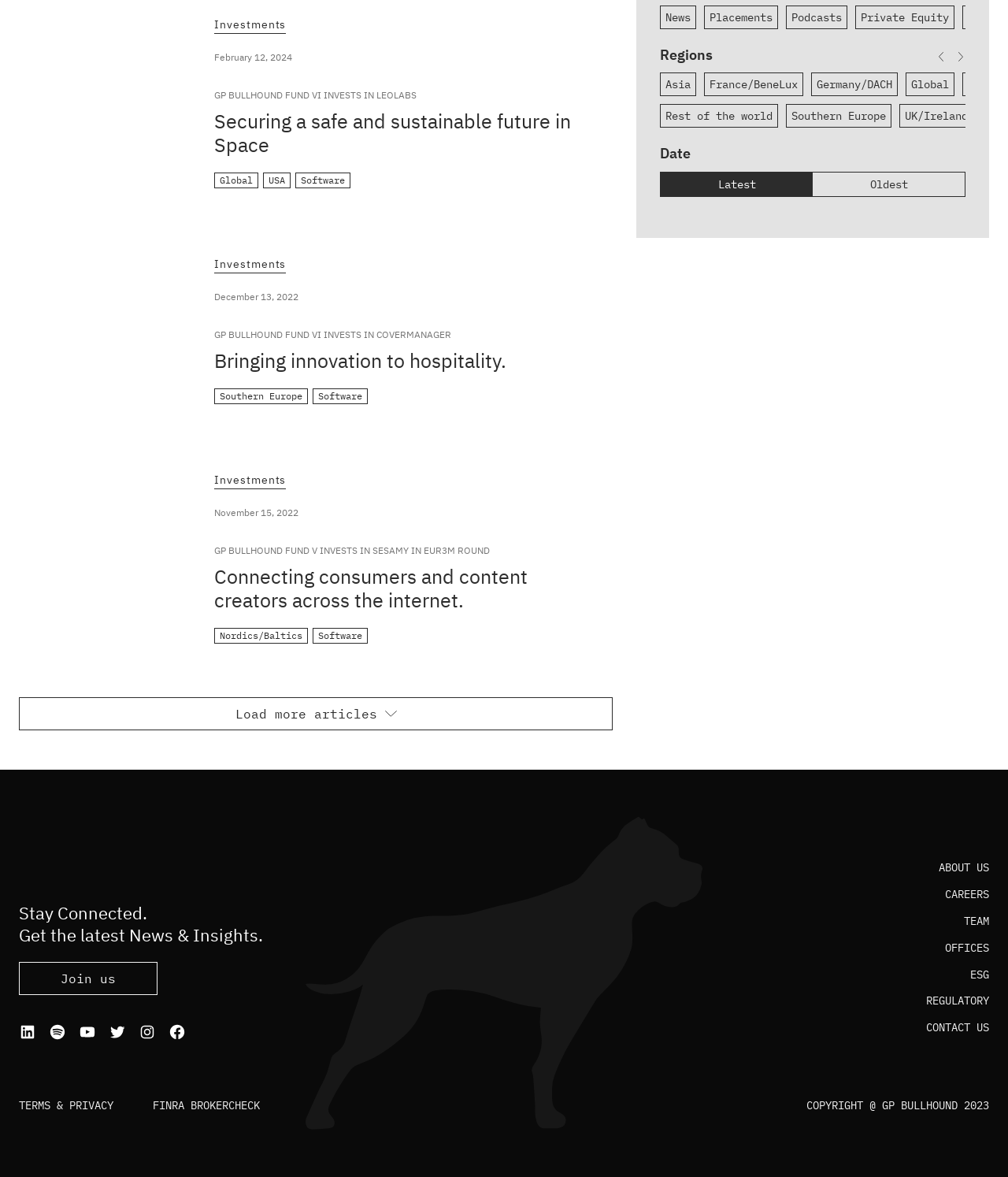How many social media links are at the bottom of the webpage? Examine the screenshot and reply using just one word or a brief phrase.

7